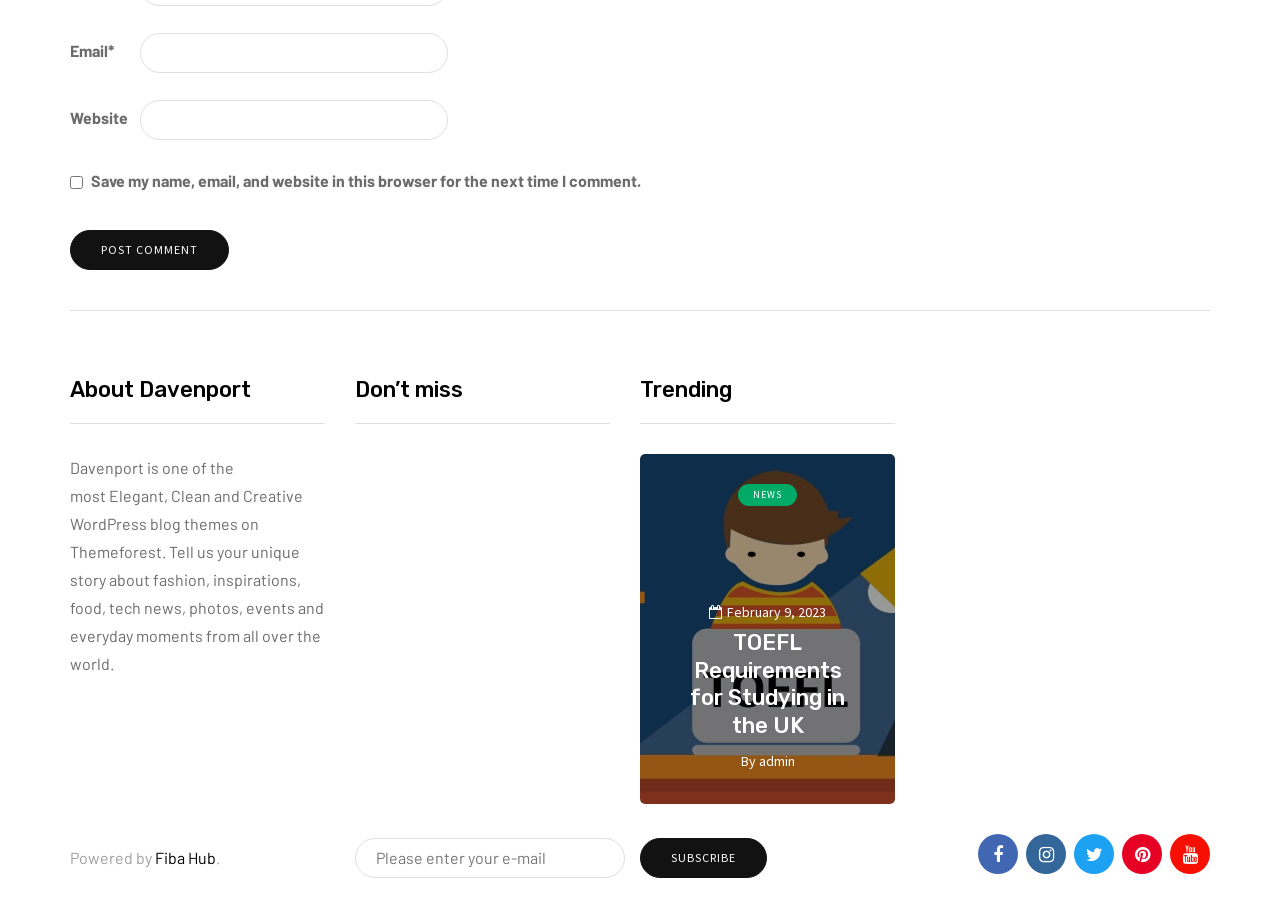Pinpoint the bounding box coordinates of the clickable area needed to execute the instruction: "Enter email address". The coordinates should be specified as four float numbers between 0 and 1, i.e., [left, top, right, bottom].

[0.109, 0.036, 0.35, 0.08]